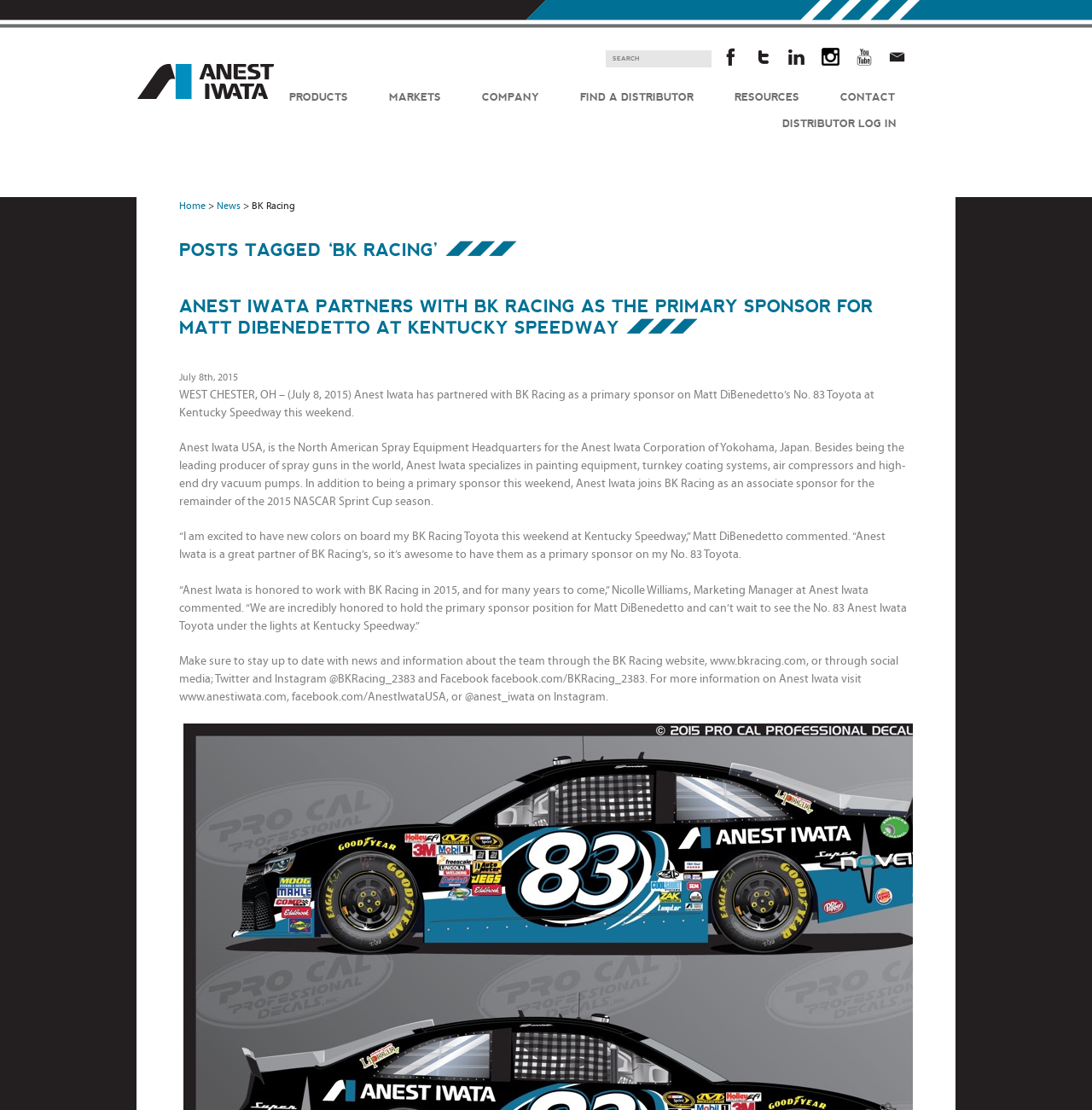What is the name of the company partnering with BK Racing?
Identify the answer in the screenshot and reply with a single word or phrase.

Anest Iwata